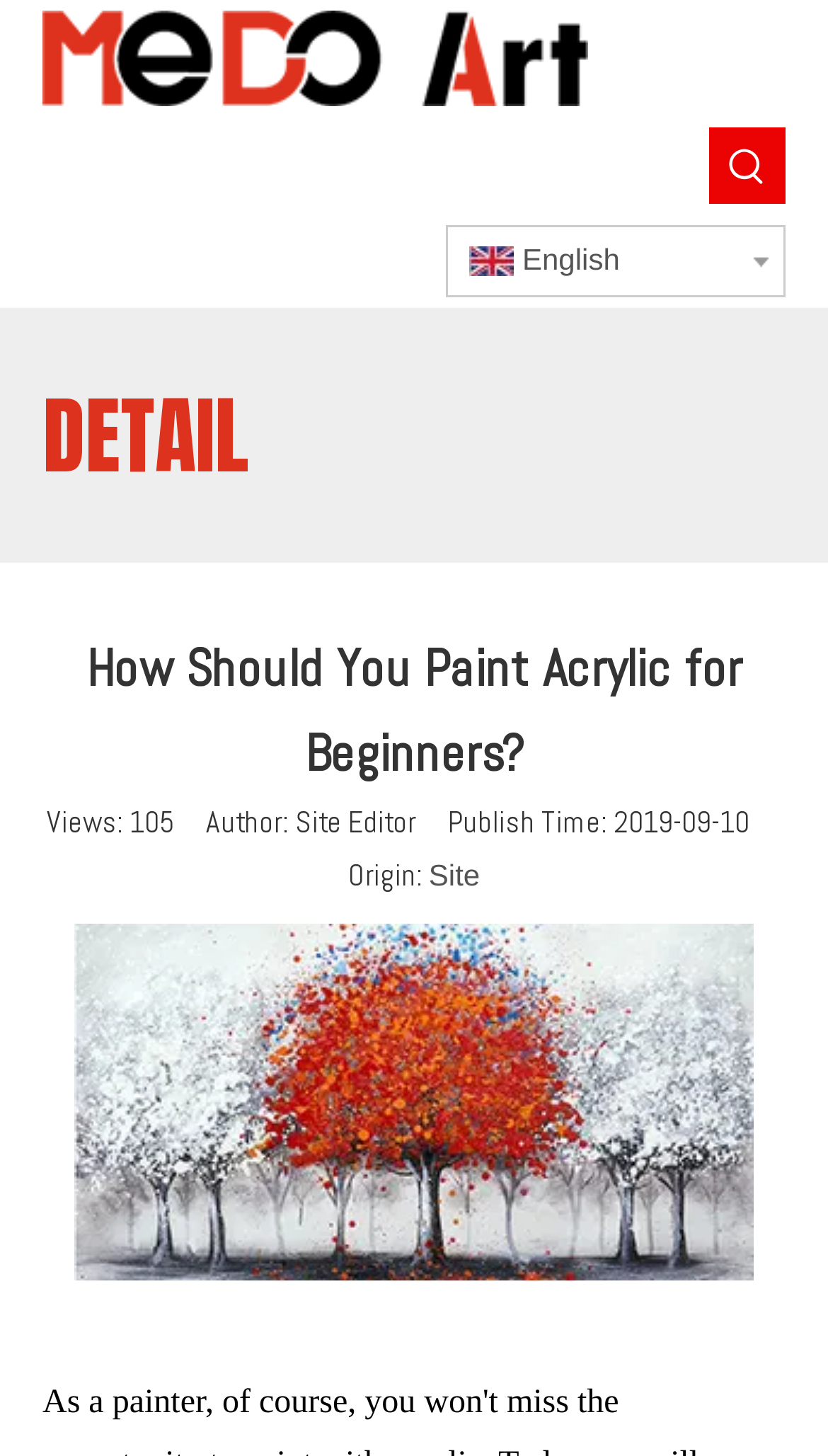Please find the bounding box for the UI component described as follows: "Site".

[0.518, 0.536, 0.58, 0.559]